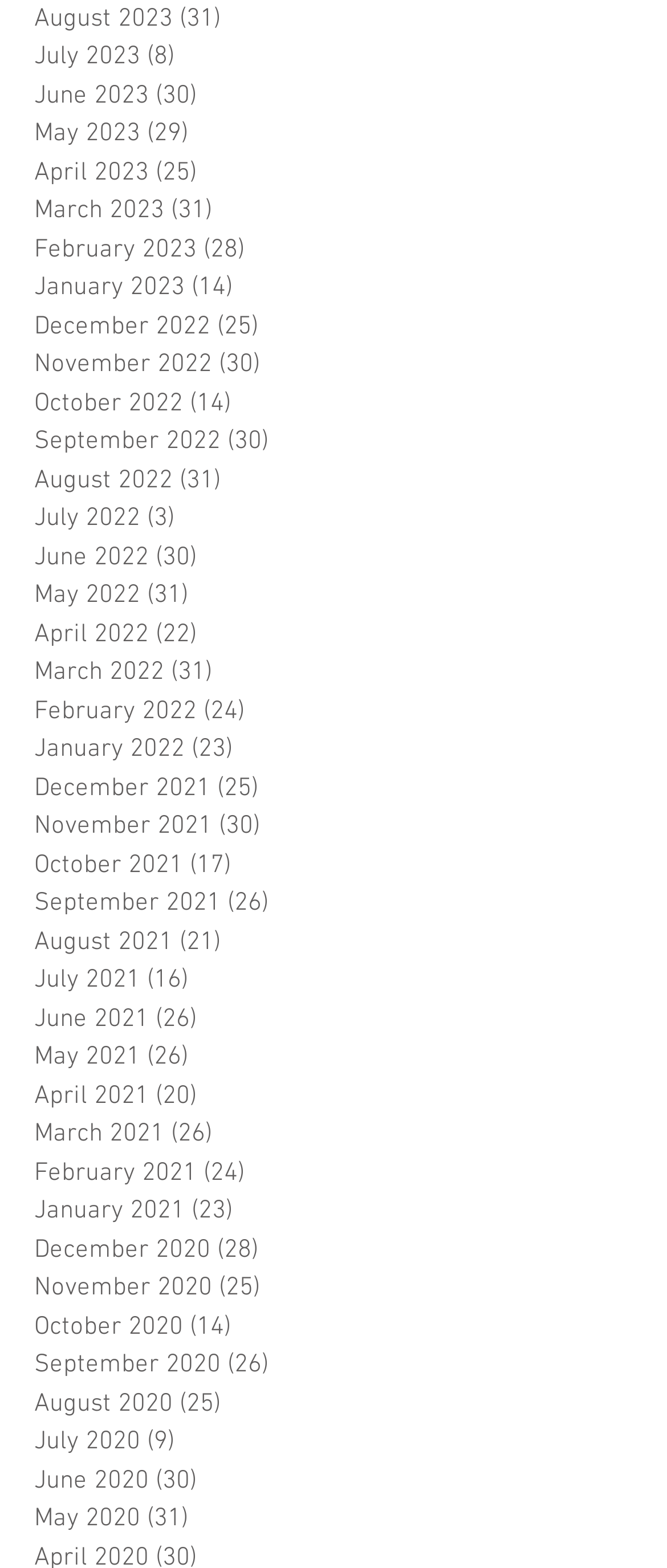Identify the bounding box coordinates of the specific part of the webpage to click to complete this instruction: "View July 2023 posts".

[0.051, 0.025, 0.769, 0.049]